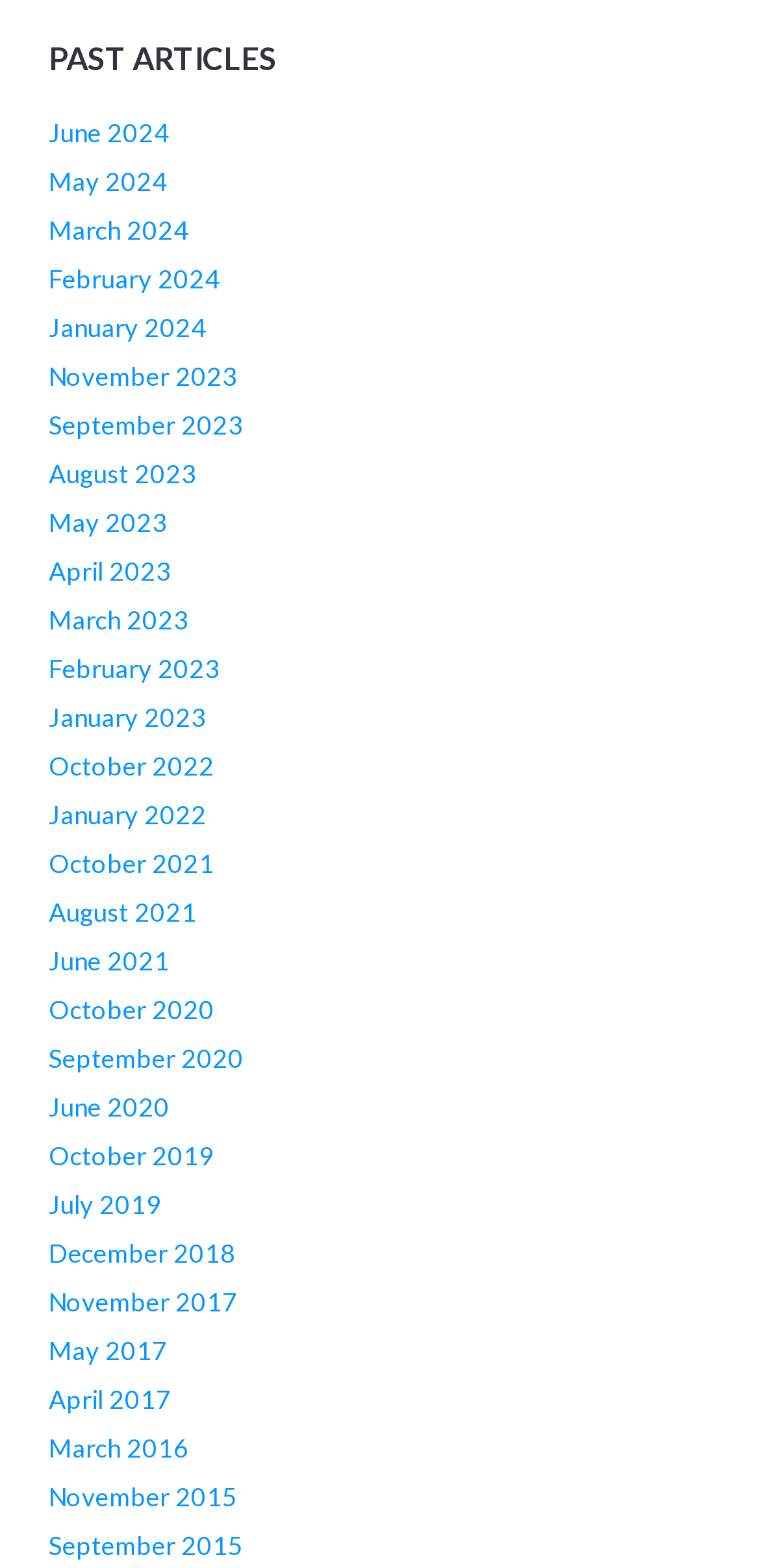Pinpoint the bounding box coordinates of the element to be clicked to execute the instruction: "explore past articles from March 2016".

[0.064, 0.913, 0.249, 0.933]